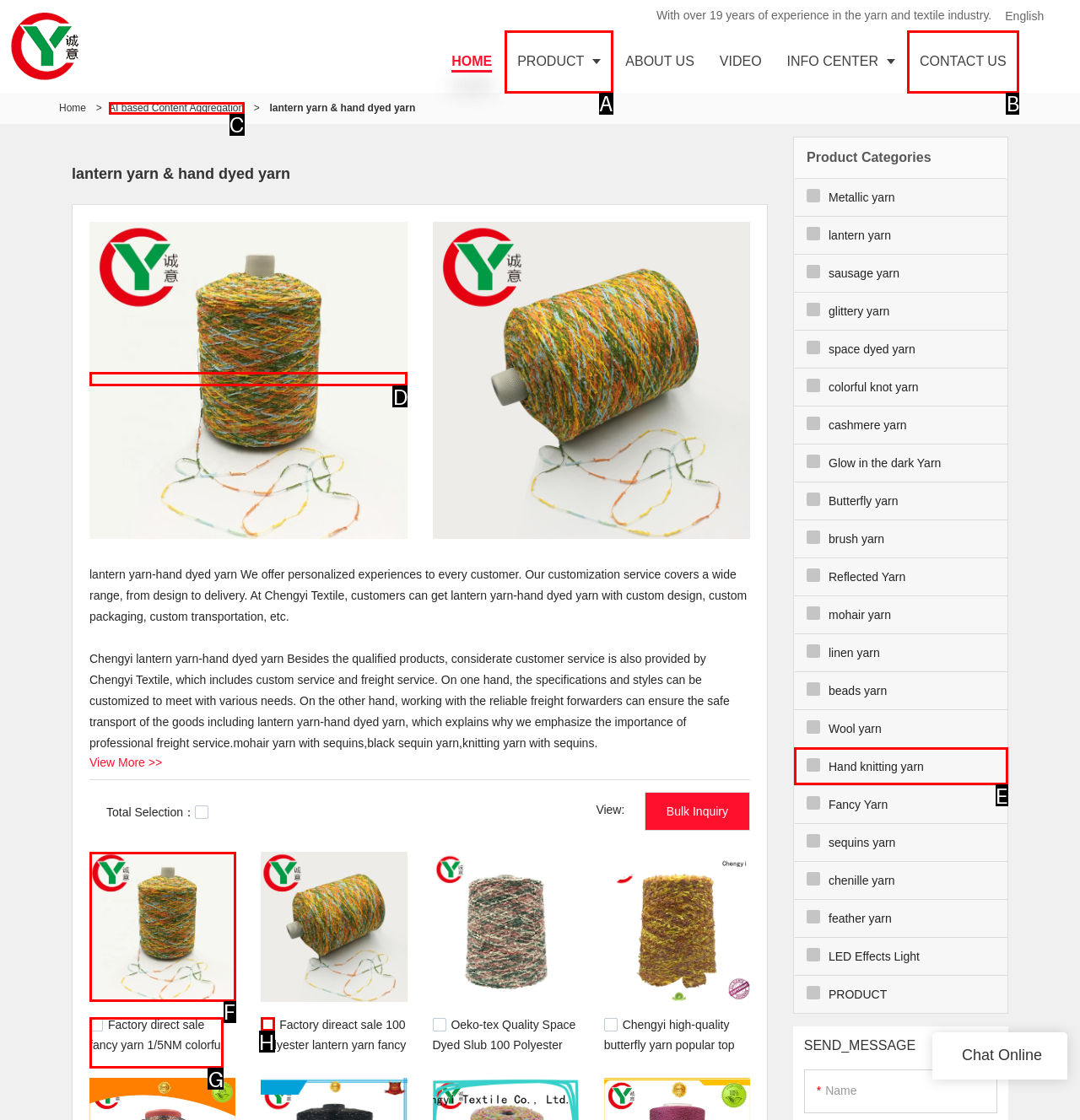Choose the HTML element to click for this instruction: Click on the 'Factory direct sale fancy yarn 1/5NM colorful lantern yarn for knitting' link Answer with the letter of the correct choice from the given options.

F